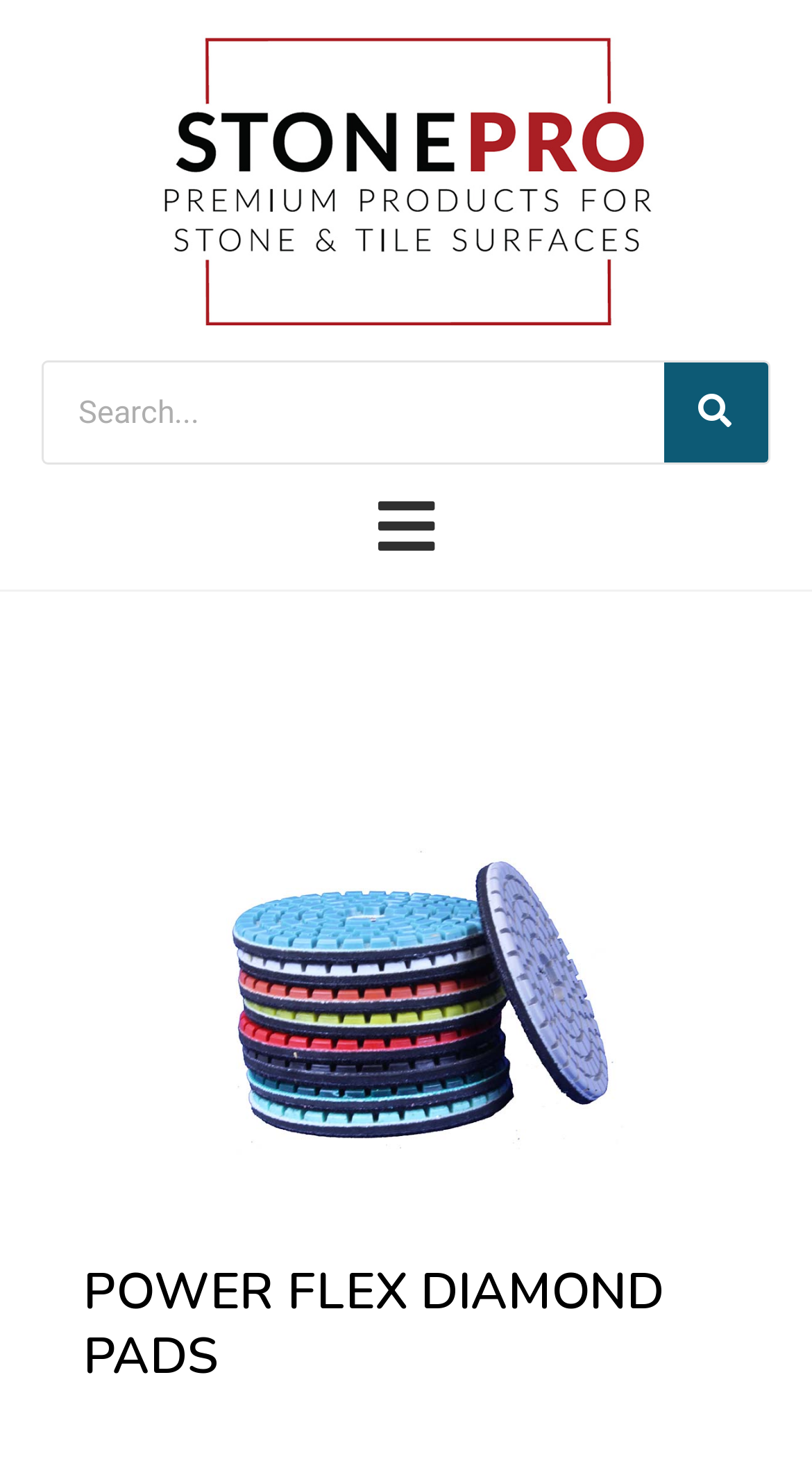Predict the bounding box of the UI element based on the description: "alt="StonePro Logo" title="StonePro Logo"". The coordinates should be four float numbers between 0 and 1, formatted as [left, top, right, bottom].

[0.026, 0.014, 0.974, 0.233]